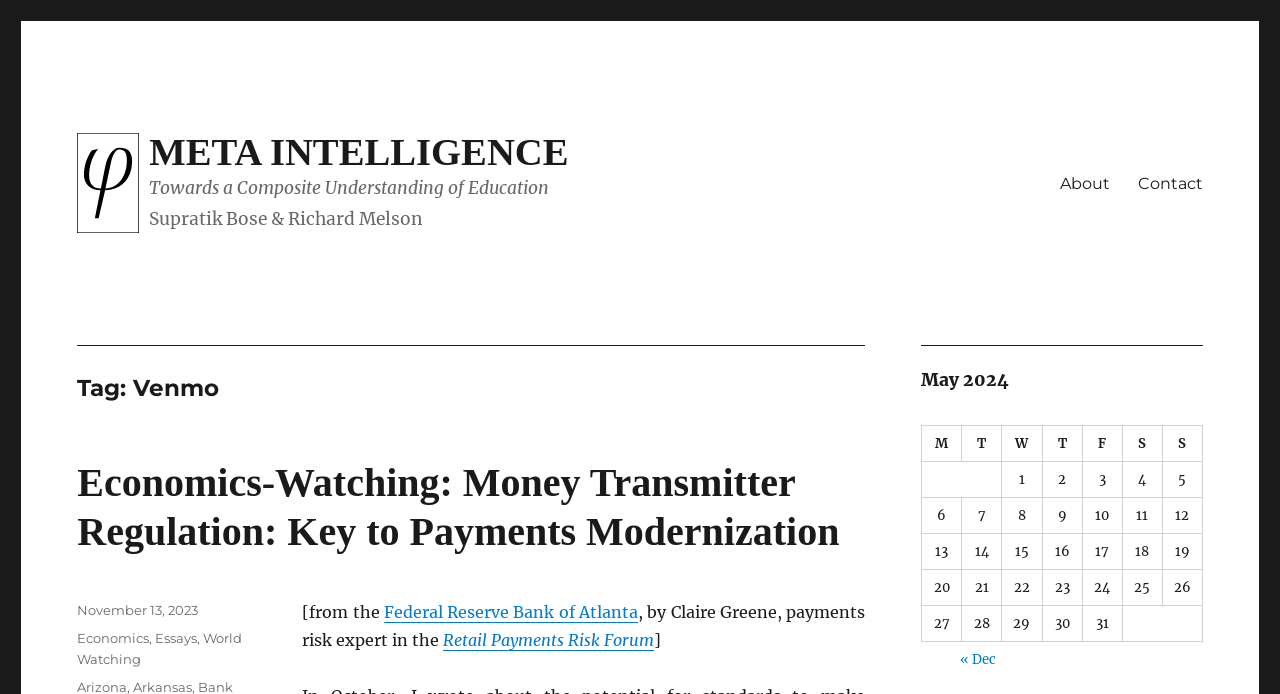Offer a thorough description of the webpage.

The webpage is titled "Venmo | Meta Intelligence" and has a prominent link with the same text at the top left corner. Below this, there is a heading "Tag: Venmo" followed by a subheading "Economics-Watching: Money Transmitter Regulation: Key to Payments Modernization" which is also a link. 

To the right of the subheading, there is a text "Posted on November 13, 2023" with a time indicator. Below this, there are categories listed as "Economics, Essays, World Watching" with each being a link. 

On the top right corner, there is a primary navigation menu with links to "About" and "Contact". 

The main content of the webpage is a table with a caption "May 2024" which spans across the middle of the page. The table has seven columns labeled "M" to "S" and four rows with dates ranging from 1 to 31. 

At the bottom of the page, there is a navigation section labeled "Previous and next months" with a link to "« Dec" indicating the previous month.